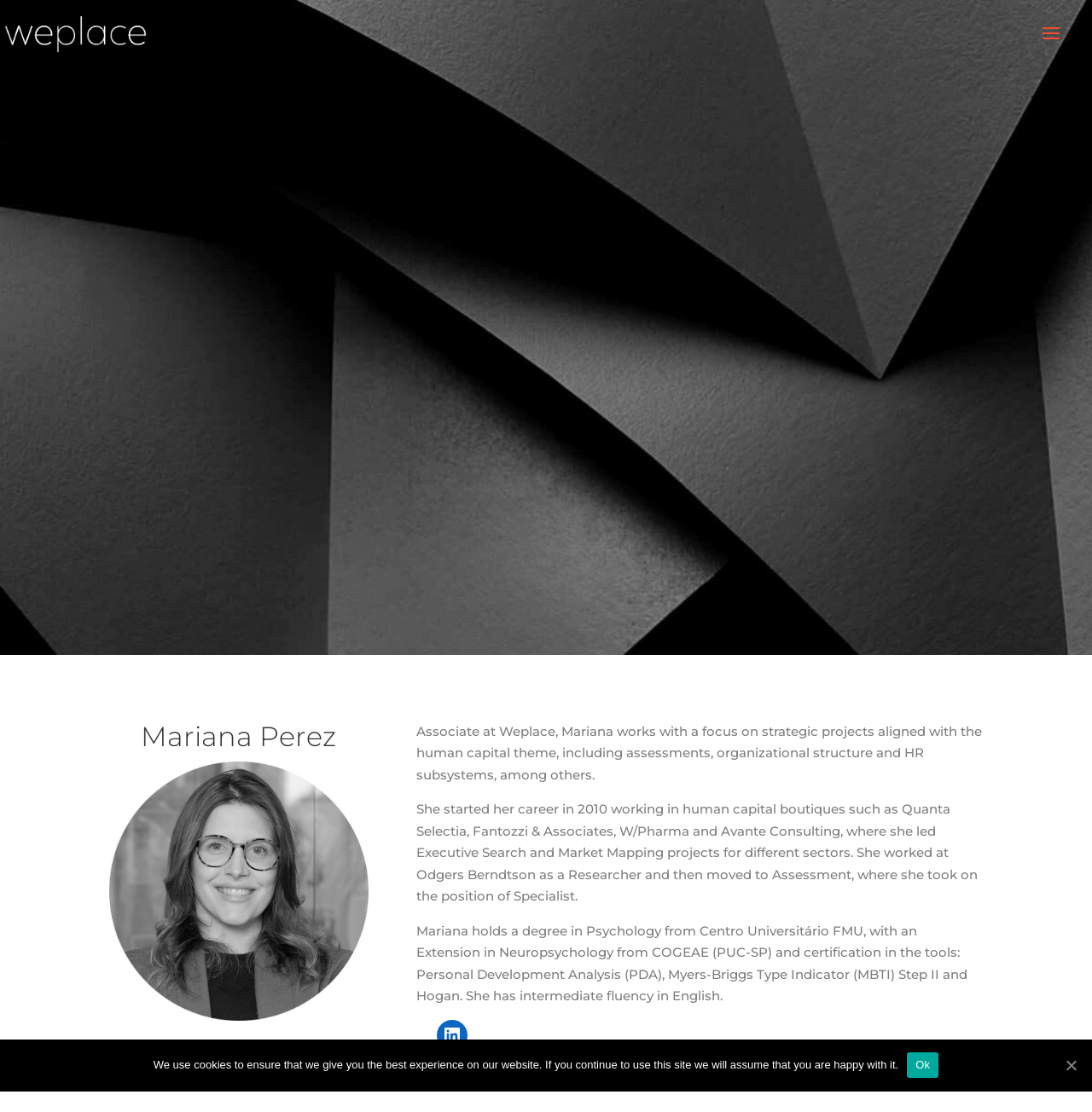Look at the image and write a detailed answer to the question: 
What social media platform is linked to Mariana's profile?

The link 'LinkedIn' is present on the webpage, which suggests that Mariana's profile is linked to her LinkedIn account.